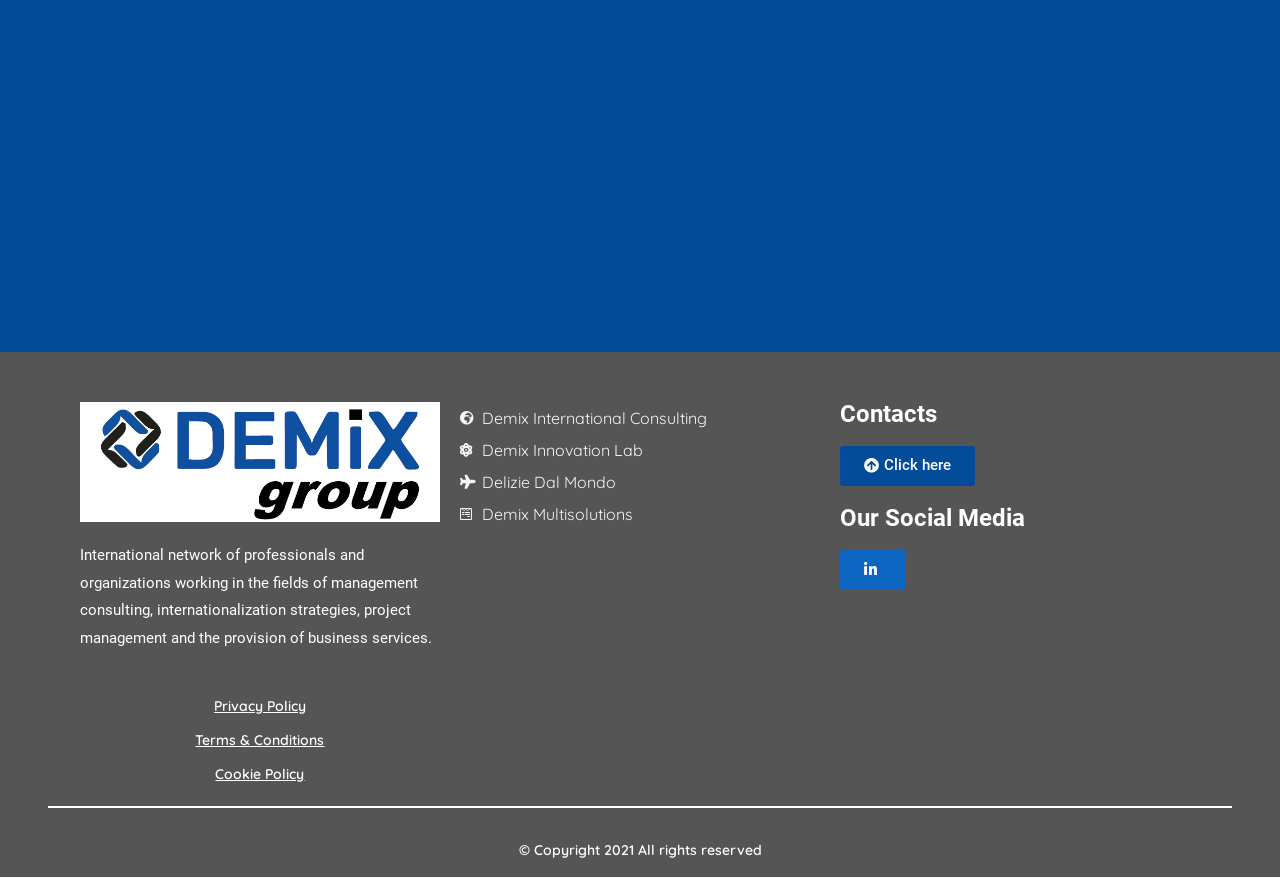Locate the bounding box coordinates of the element I should click to achieve the following instruction: "Contact us".

[0.656, 0.508, 0.762, 0.553]